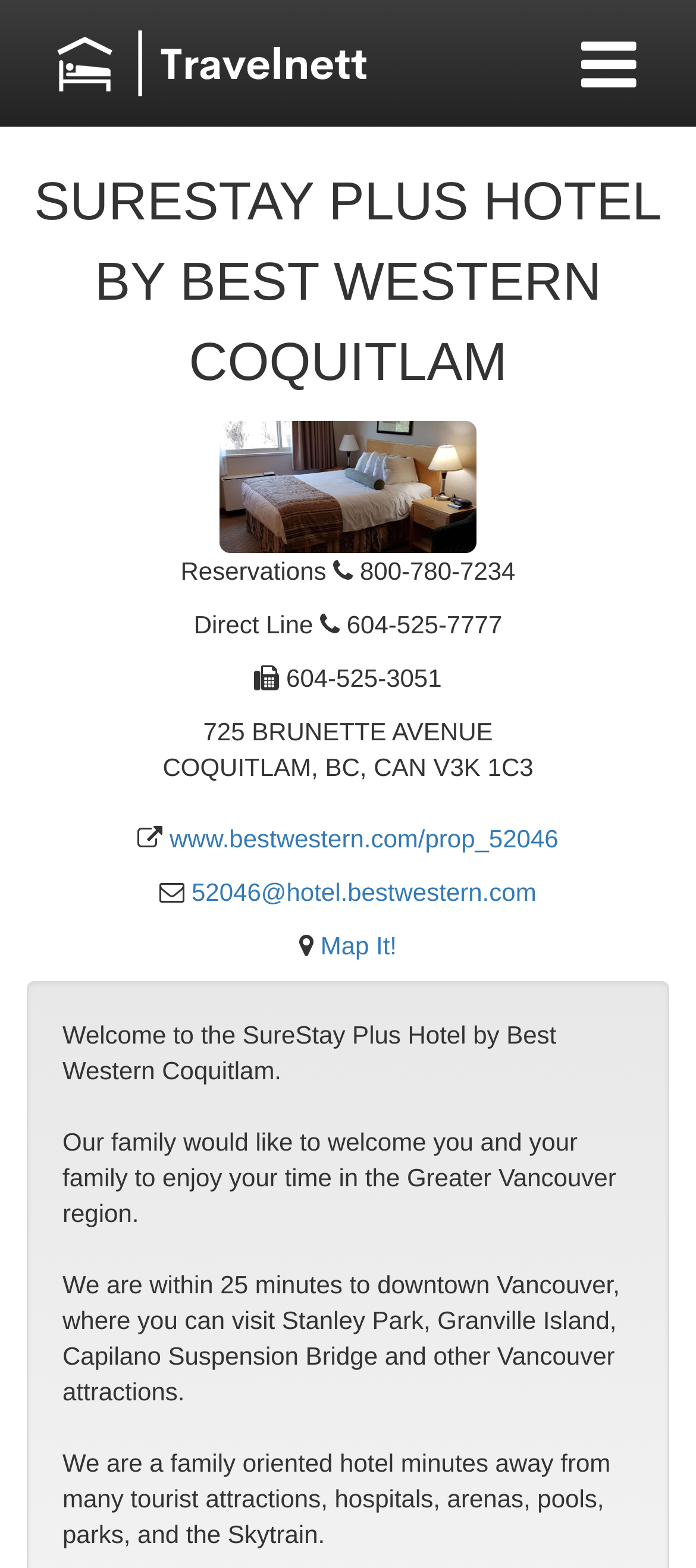Please find the bounding box coordinates (top-left x, top-left y, bottom-right x, bottom-right y) in the screenshot for the UI element described as follows: Magnolia, Ohio

None